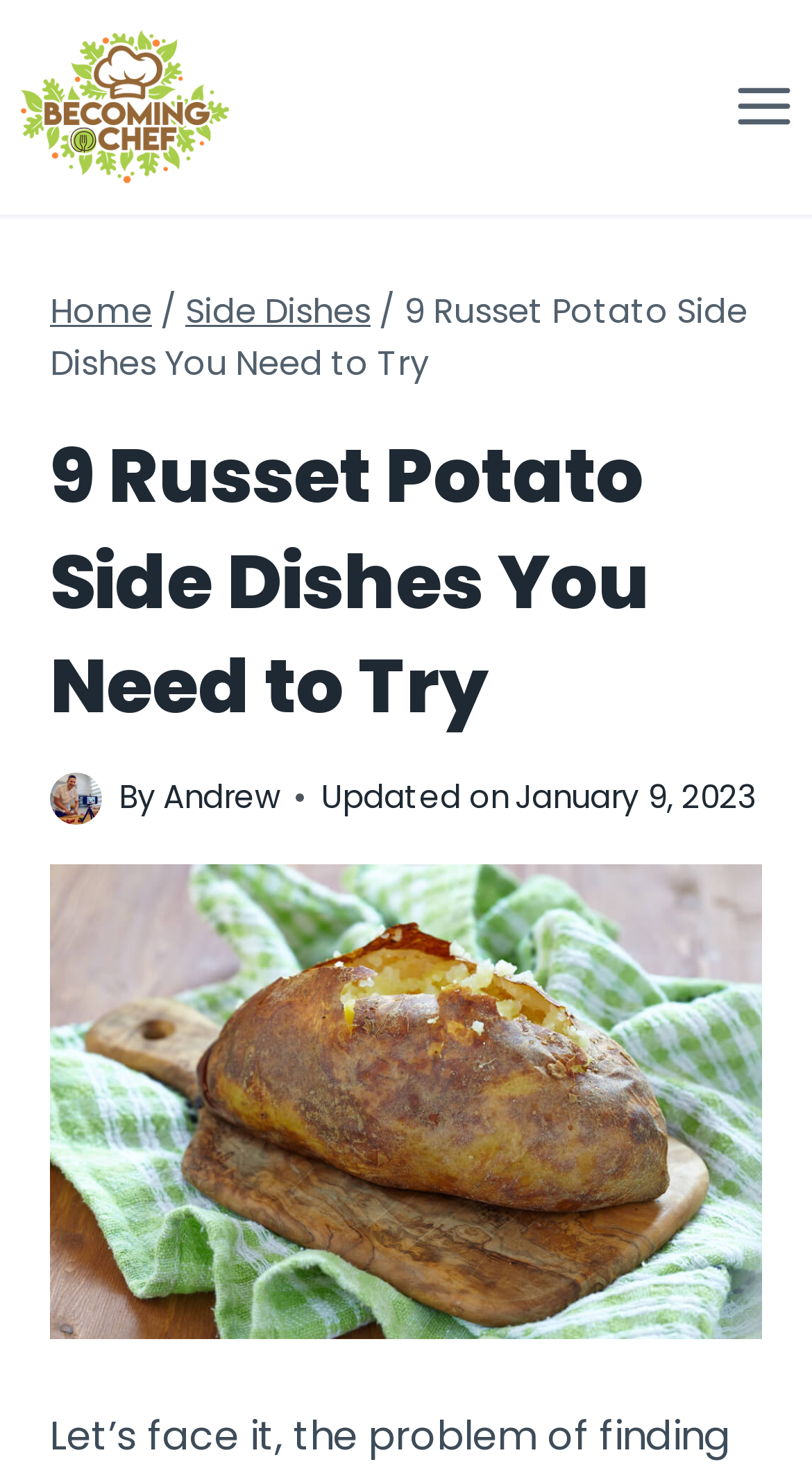Find the bounding box coordinates for the UI element that matches this description: "Side Dishes".

[0.228, 0.193, 0.456, 0.226]